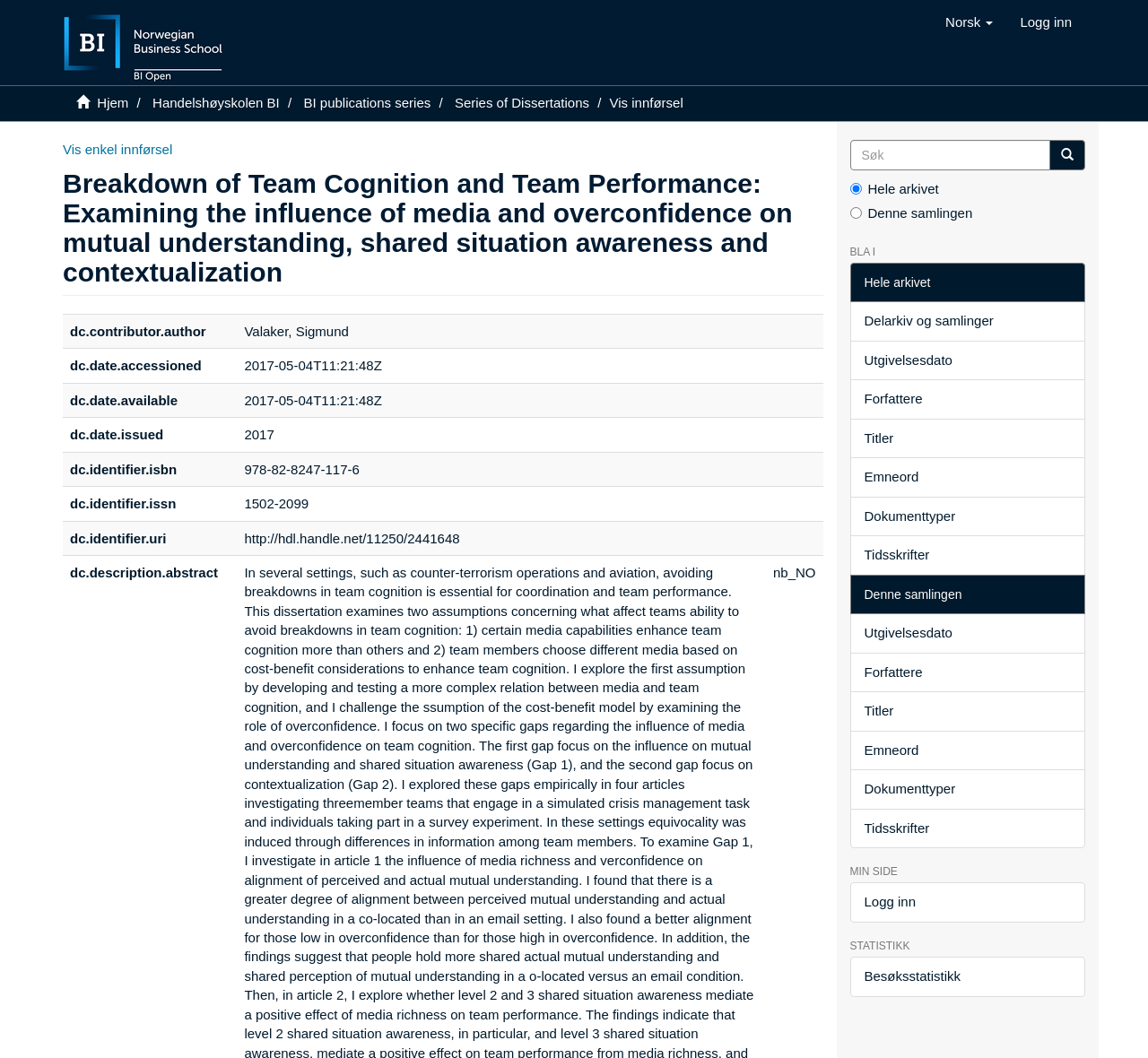Determine the bounding box coordinates of the clickable region to carry out the instruction: "Search for something".

[0.74, 0.132, 0.915, 0.161]